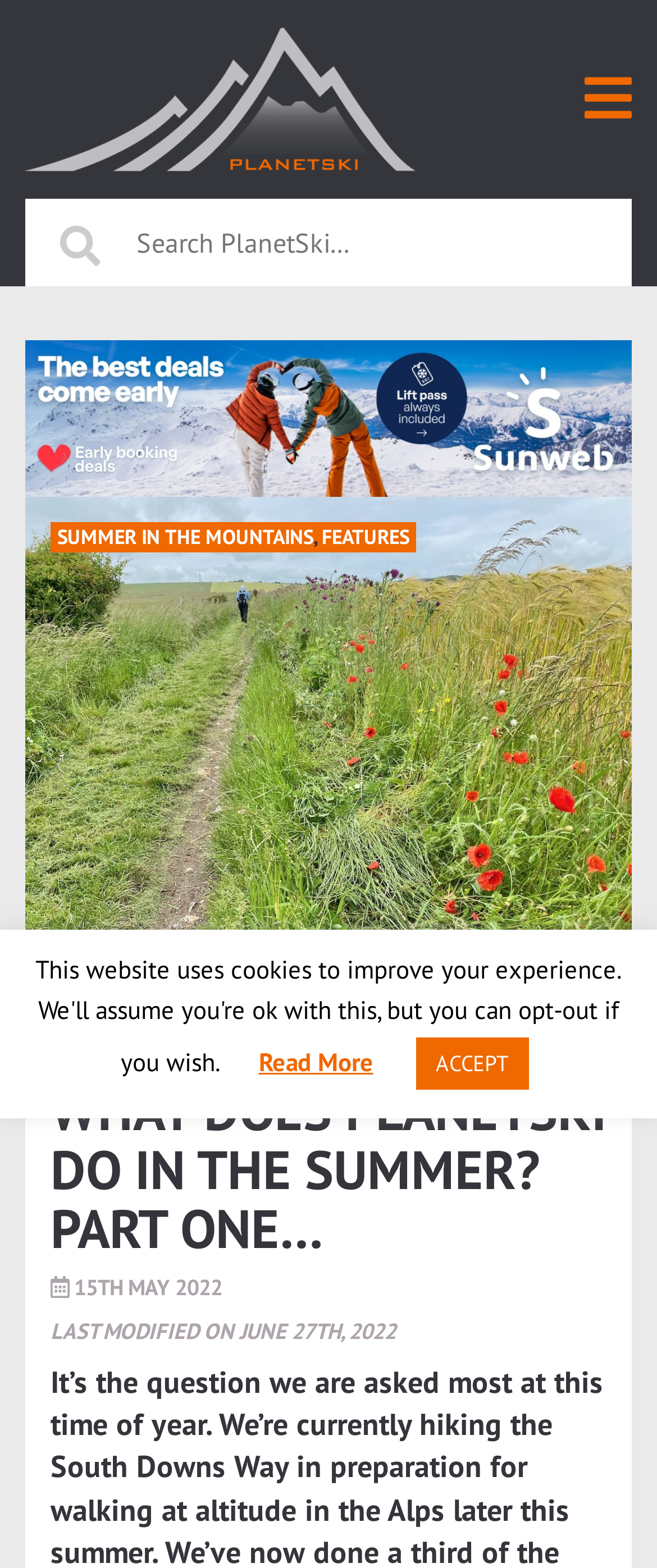Generate a comprehensive description of the contents of the webpage.

The webpage appears to be an article from PlanetSKI, a website focused on skiing and snowboarding. At the top left corner, there is a PlanetSki logo, which is an image linked to the website's homepage. Next to the logo, there is a search bar where users can input keywords to search for content on the website. 

On the top right corner, there is a social media link, represented by an icon, and a link to a page with 24 items, possibly a list of articles or news. Below these links, there is a menu with three options: "SUMMER IN THE MOUNTAINS", "FEATURES", separated by commas.

The main content of the webpage is an article titled "WHAT DOES PLANETSKI DO IN THE SUMMER? PART ONE…", which is a heading that spans across most of the page. Below the title, there is a publication date "15TH MAY 2022" and a modification date "JUNE 27TH, 2022". 

The article's content is not fully described in the accessibility tree, but there is a "Read More" link in the middle of the page, suggesting that the article continues beyond what is initially displayed. At the bottom of the page, there is an "ACCEPT" button, possibly related to cookies or terms of use.